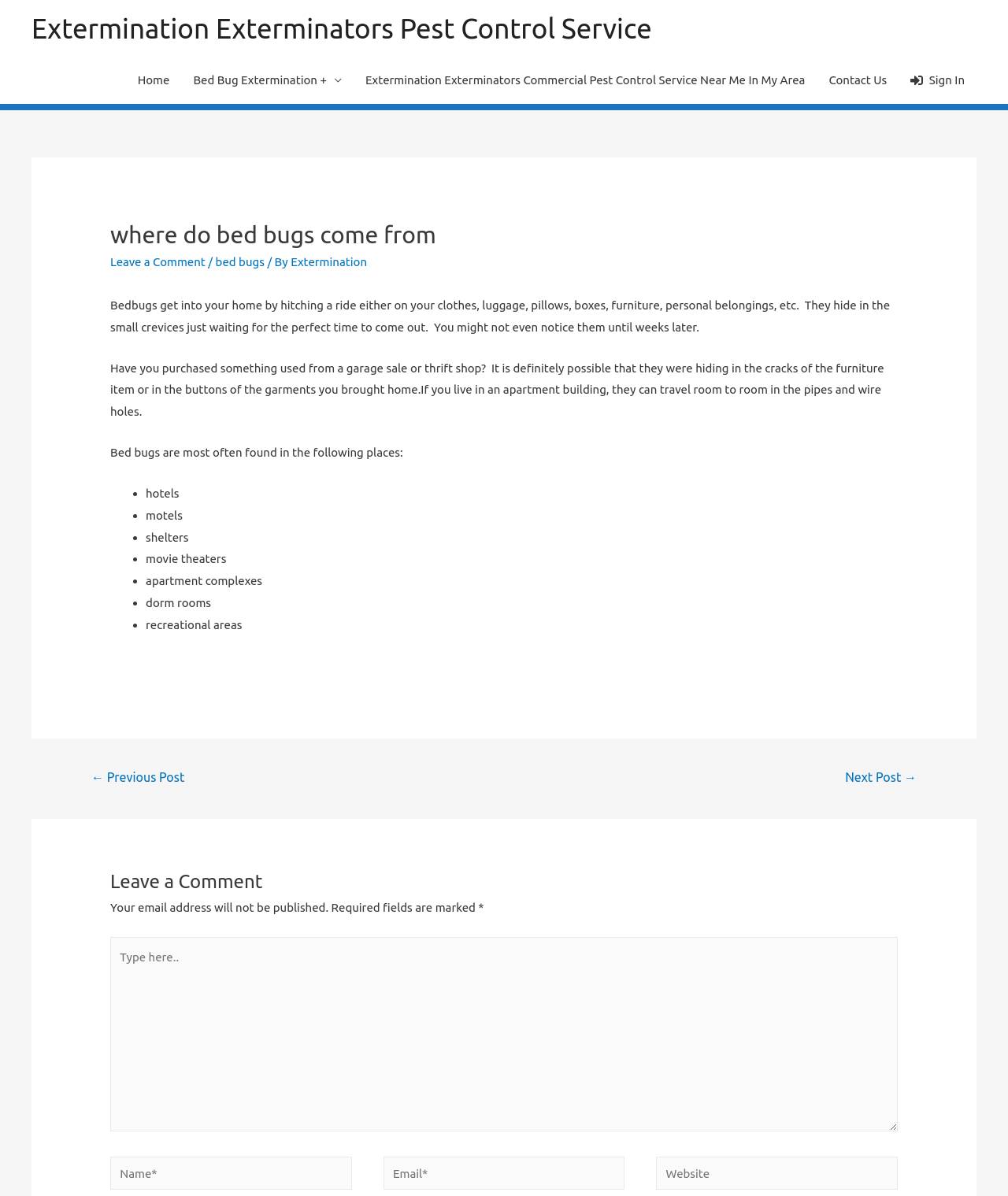Identify the bounding box for the UI element described as: "Contact Us". Ensure the coordinates are four float numbers between 0 and 1, formatted as [left, top, right, bottom].

[0.81, 0.047, 0.892, 0.087]